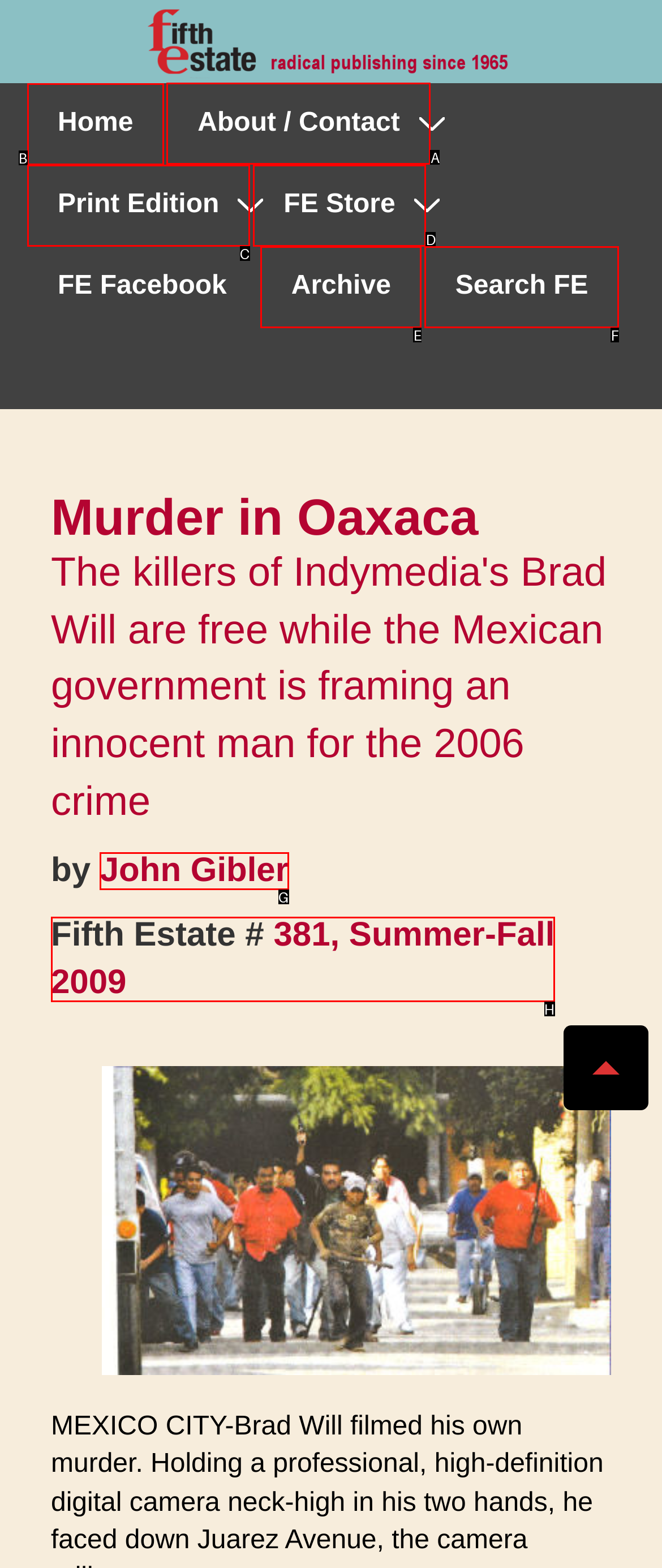Select the appropriate HTML element that needs to be clicked to finish the task: View About / Contact page
Reply with the letter of the chosen option.

A